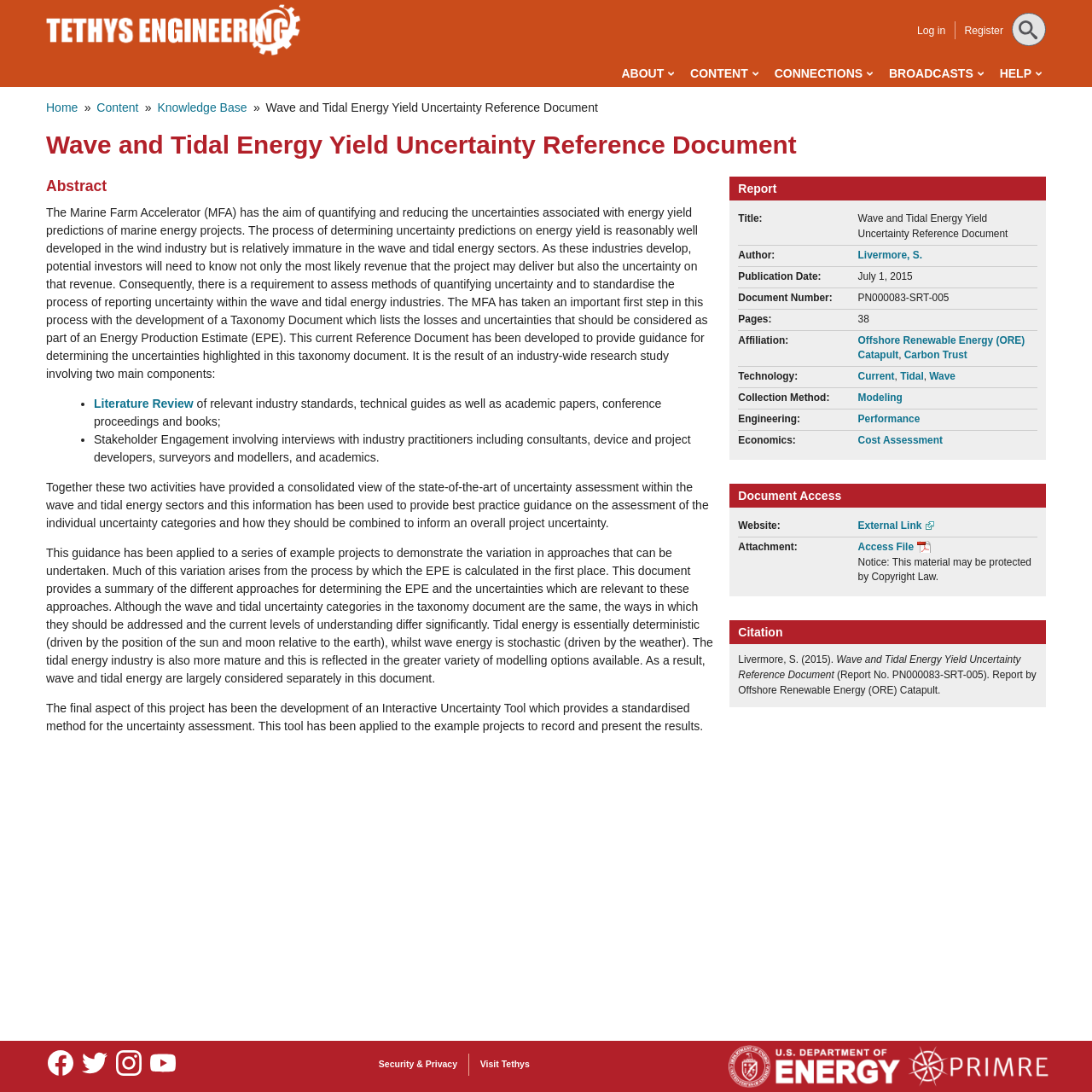Locate the bounding box of the user interface element based on this description: "+48 627 687 106".

None